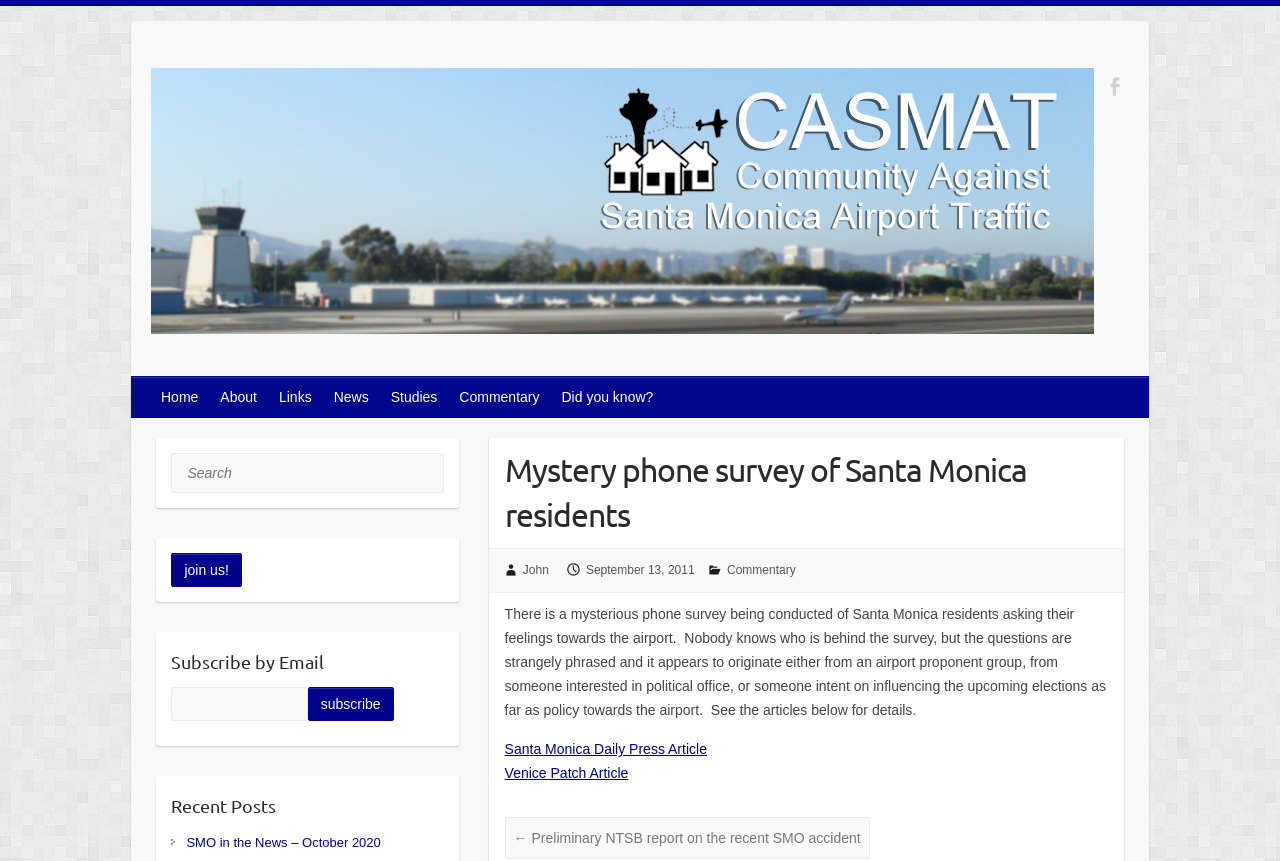What is the name of the organization mentioned on the webpage?
Examine the screenshot and reply with a single word or phrase.

CASMAT